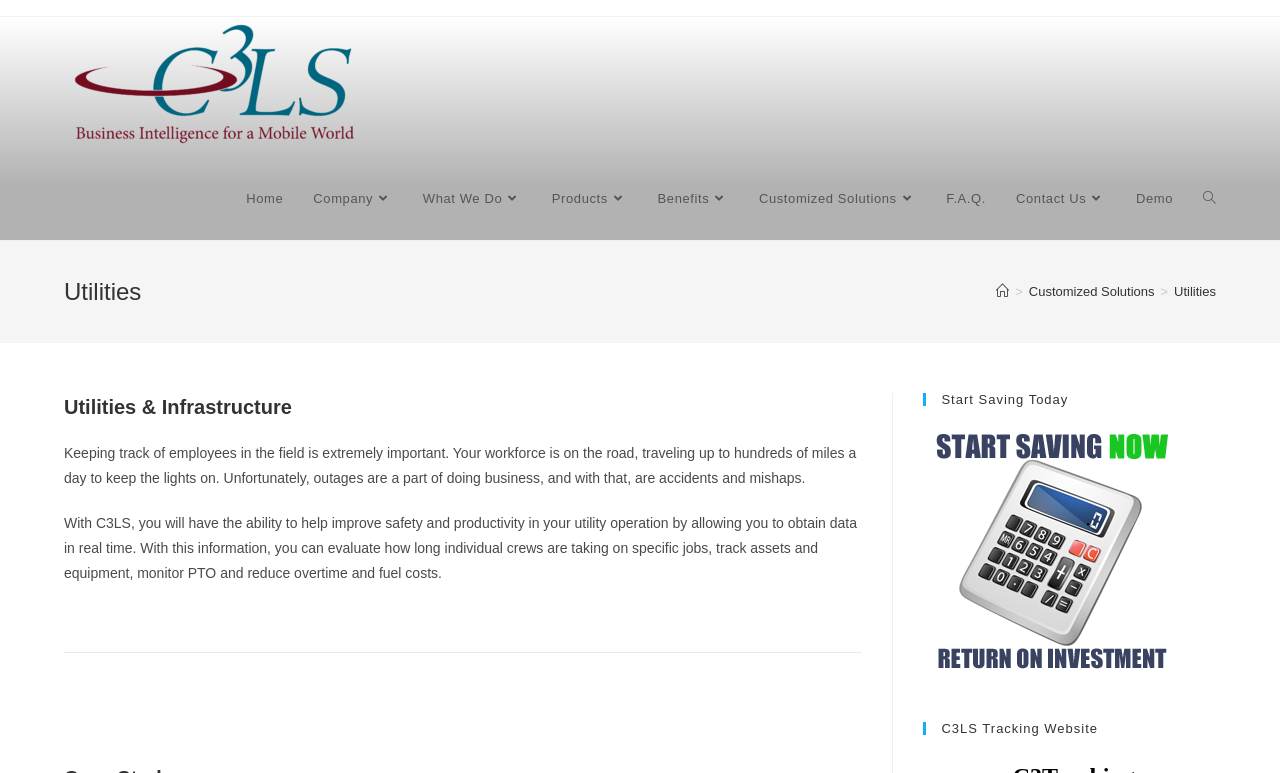Provide the bounding box for the UI element matching this description: "Company".

[0.233, 0.203, 0.319, 0.31]